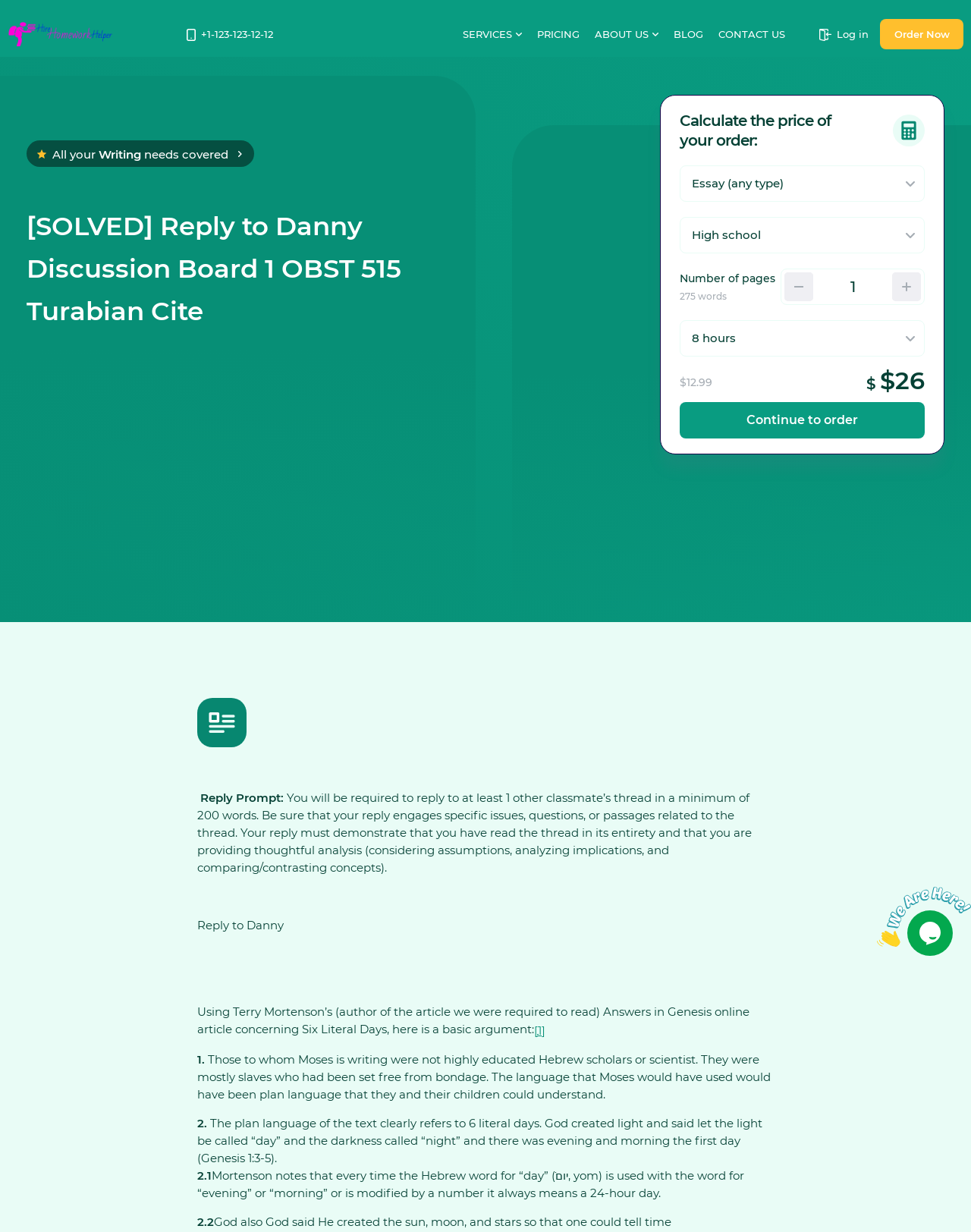Based on the image, provide a detailed and complete answer to the question: 
How many writing services are listed?

The writing services are listed in the middle of the webpage, and they include 'Book/Movie Review Writing Help', 'Research Writing Help', 'Creative Writing', and 'test post'. Therefore, there are 4 writing services listed.